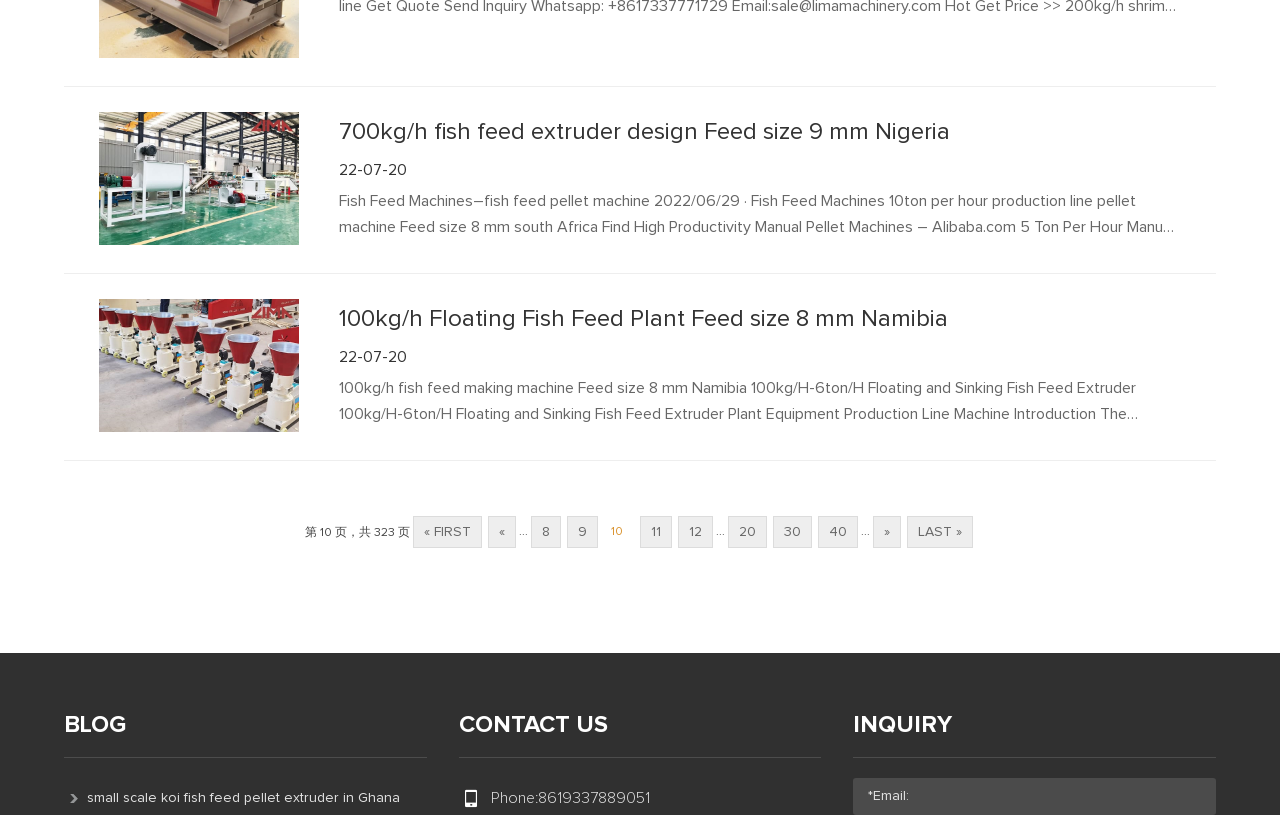Could you provide the bounding box coordinates for the portion of the screen to click to complete this instruction: "view 700kg/h fish feed extruder design"?

[0.05, 0.106, 0.95, 0.336]